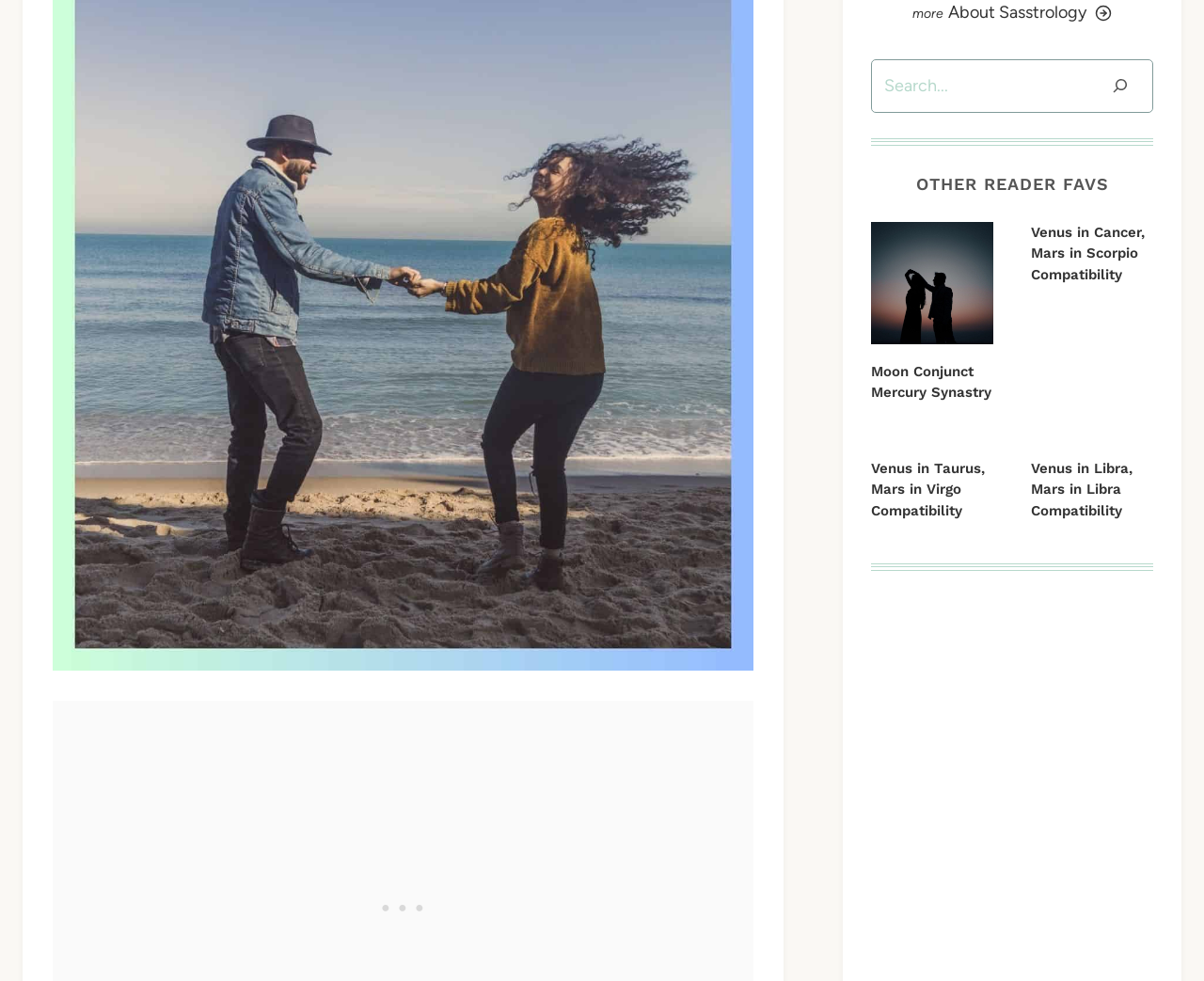Provide the bounding box for the UI element matching this description: "parent_node: Moon Conjunct Mercury Synastry".

[0.723, 0.226, 0.825, 0.351]